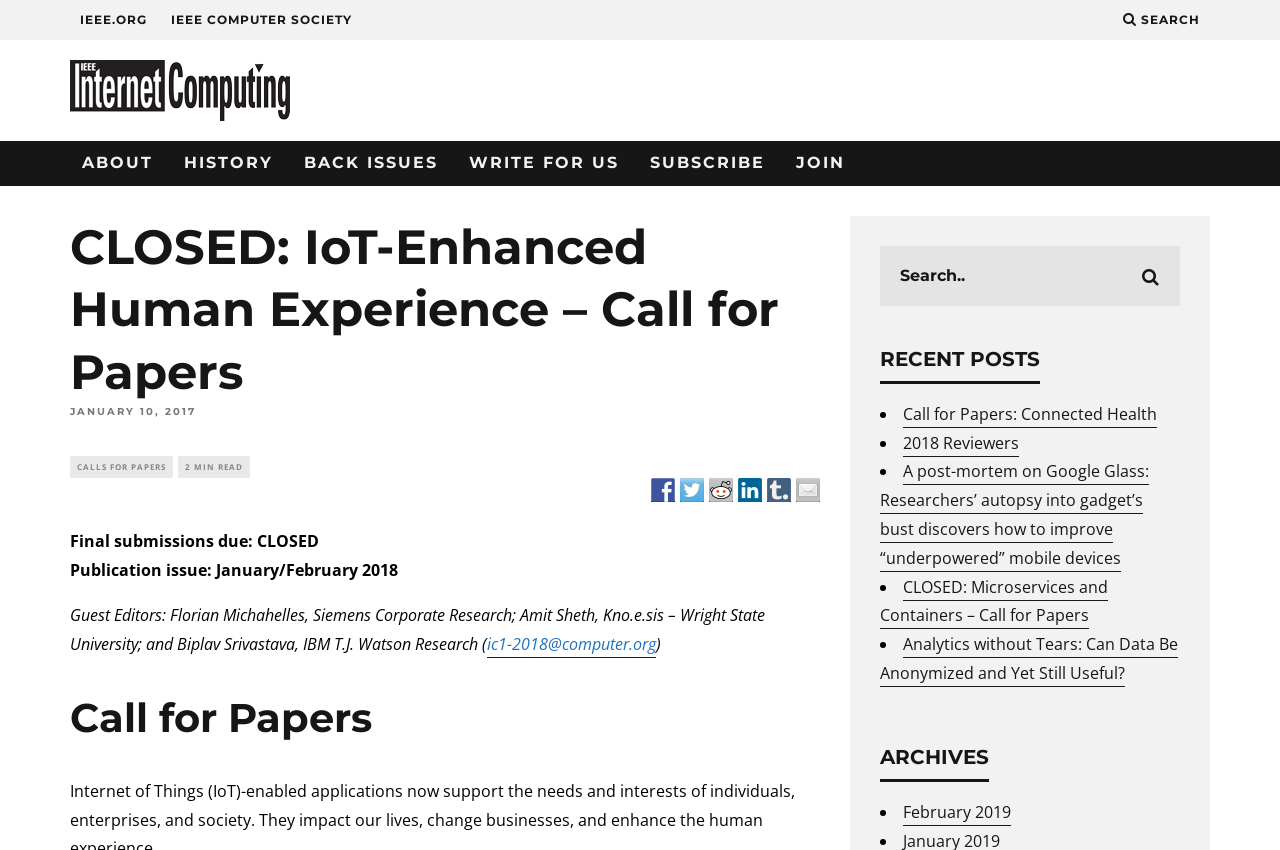Please find and report the bounding box coordinates of the element to click in order to perform the following action: "Search on the website". The coordinates should be expressed as four float numbers between 0 and 1, in the format [left, top, right, bottom].

[0.877, 0.0, 0.938, 0.047]